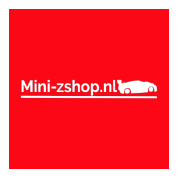What type of products does the online shop specialize in?
Answer the question with a detailed explanation, including all necessary information.

The simplistic graphic of a car silhouette accompanying the website's name suggests a focus on products related to miniature cars, and the caption confirms that the online shop specializes in miniature racing cars and components.